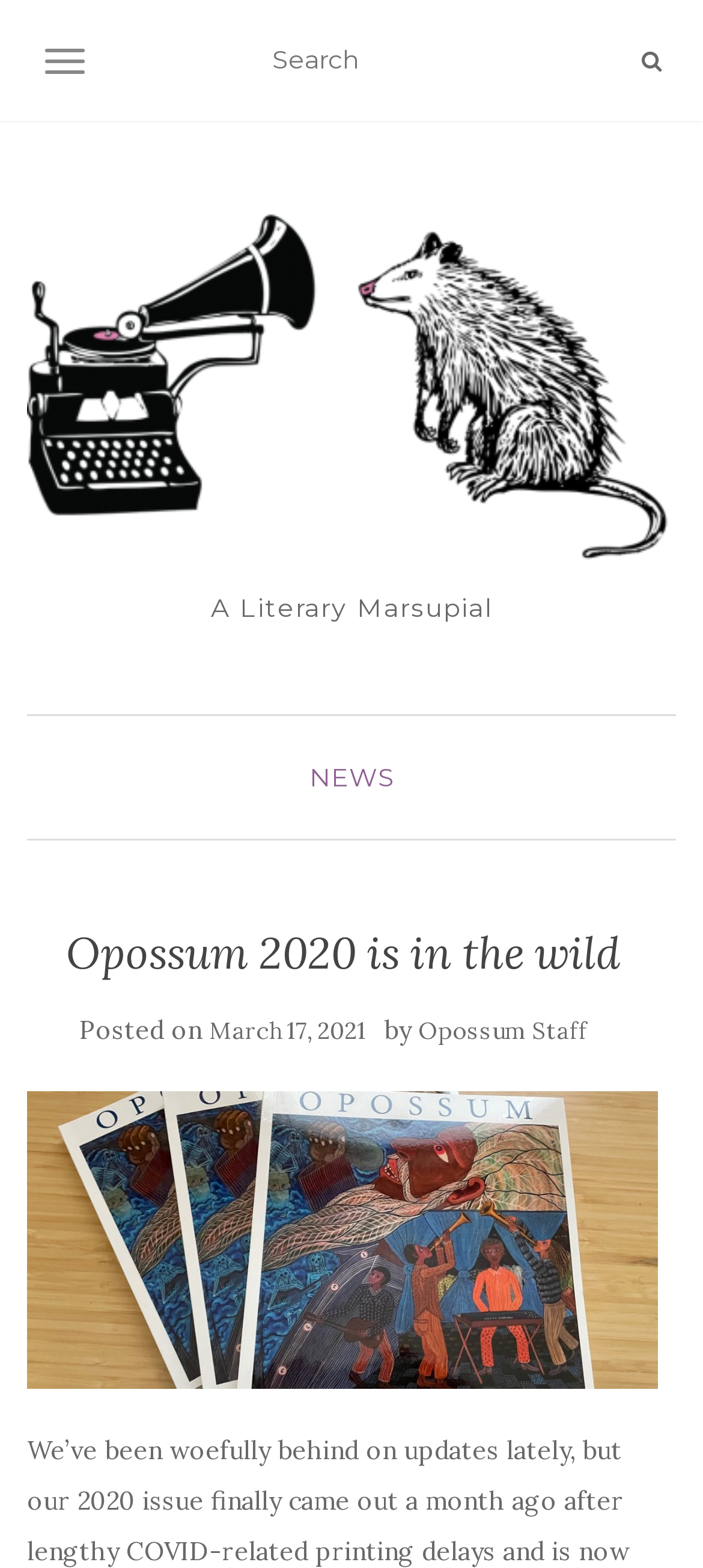Please examine the image and answer the question with a detailed explanation:
What is the author of the news?

The link element with the text 'Opossum Staff' is located within the news section, with bounding box coordinates [0.595, 0.648, 0.836, 0.667]. This suggests that Opossum Staff is the author of the news.